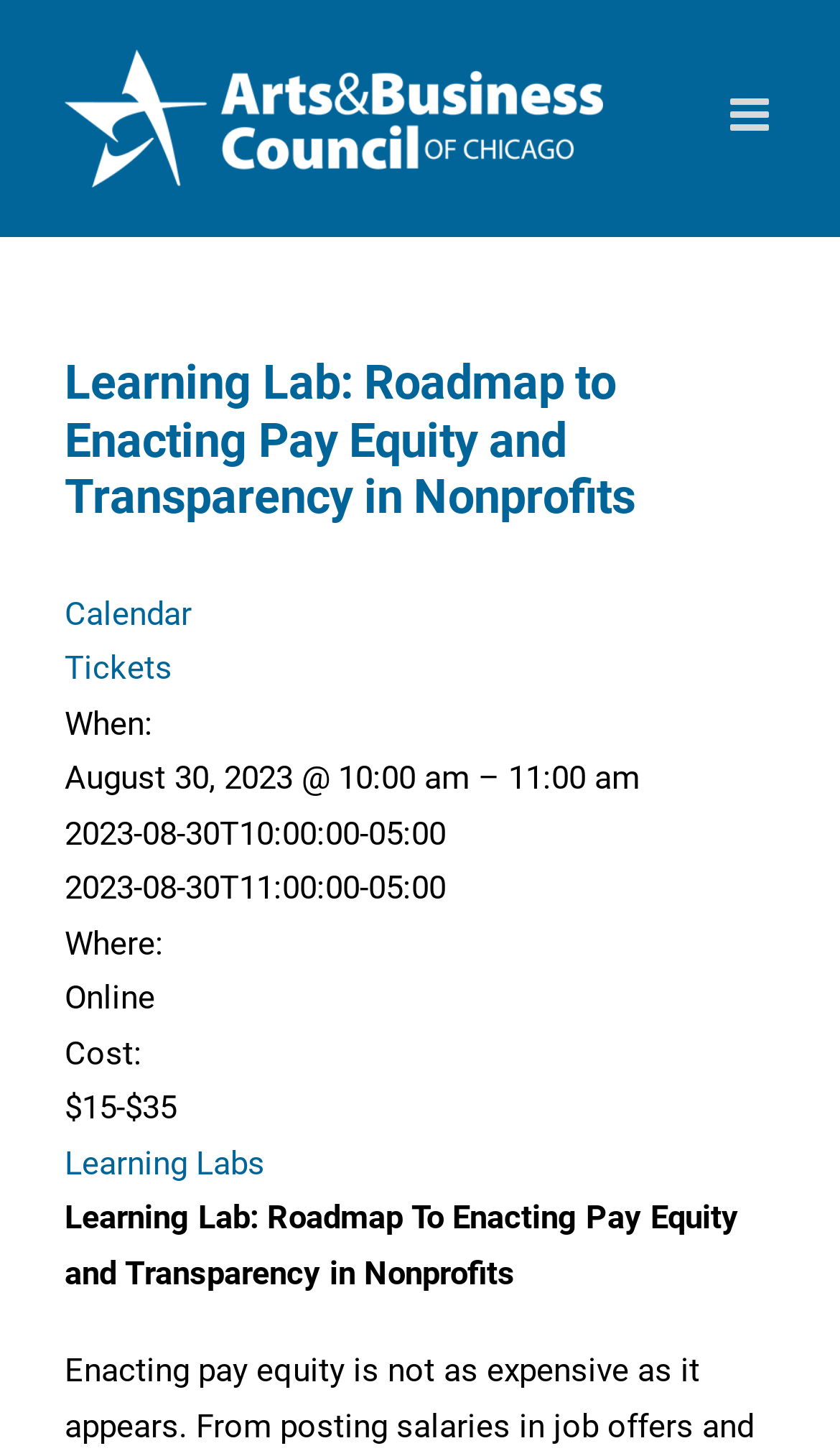What is the name of the learning lab?
Look at the image and provide a detailed response to the question.

I found the name of the learning lab by looking at the link with the text 'Learning Labs Learning Labs', which suggests that the name of the learning lab is indeed 'Learning Labs'.